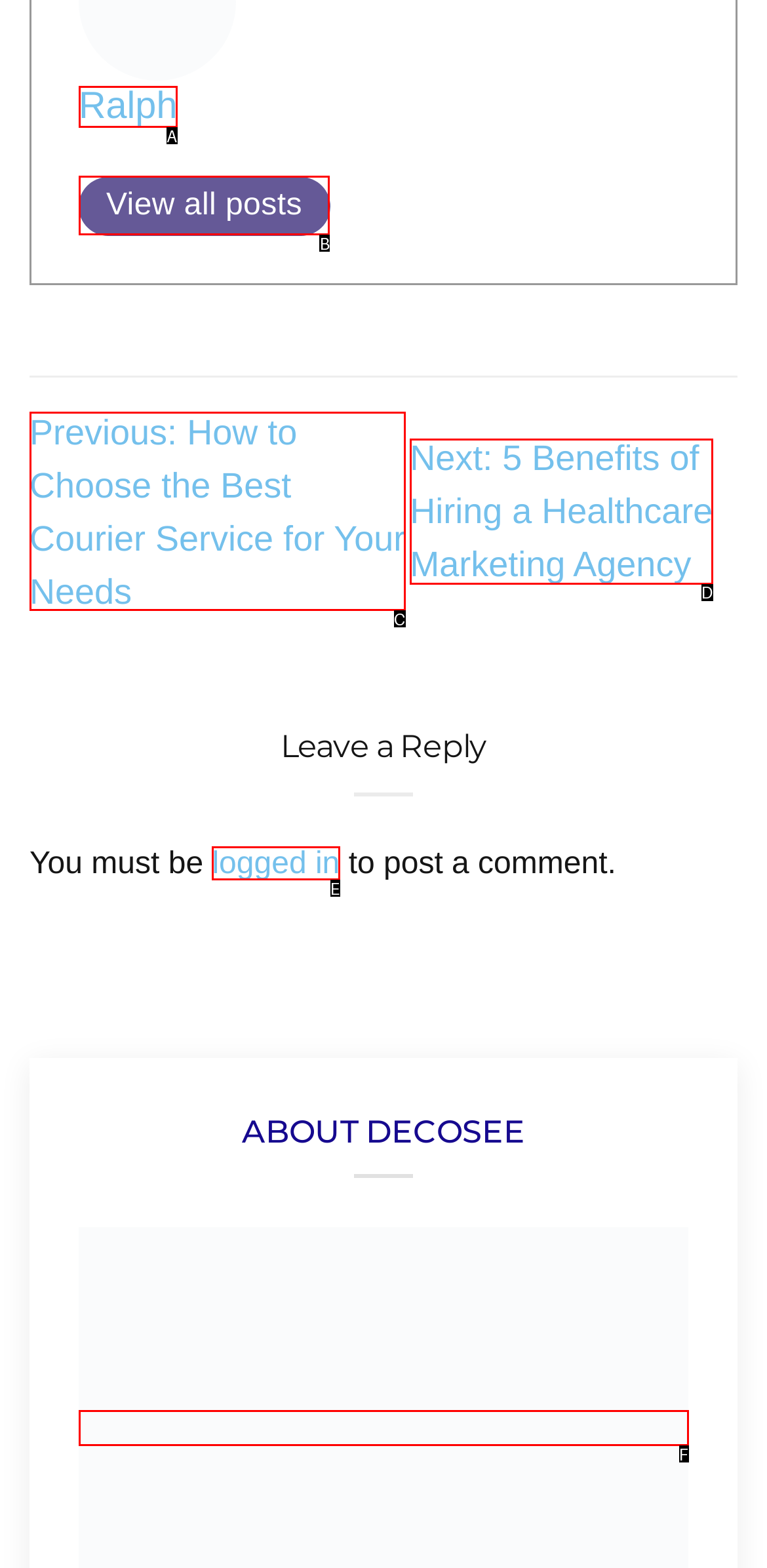Identify the HTML element that corresponds to the following description: logged in Provide the letter of the best matching option.

E